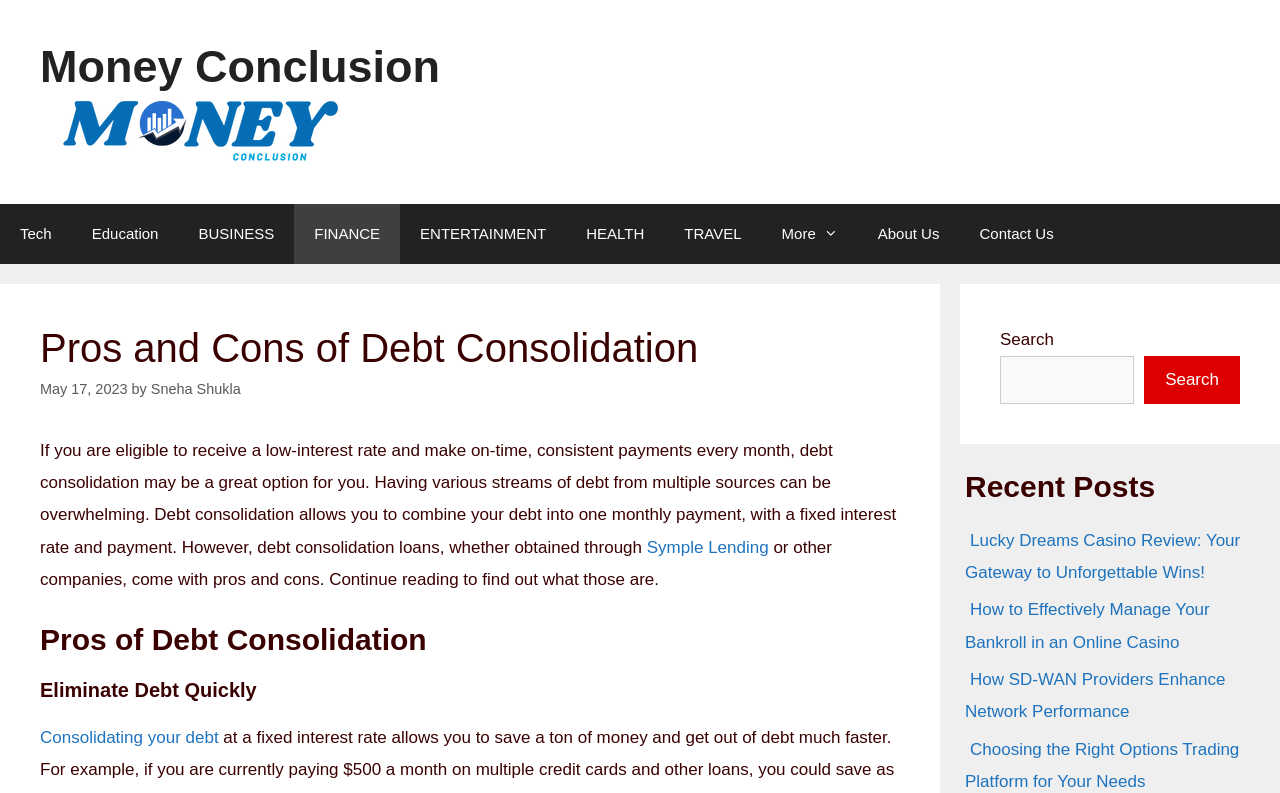What is the purpose of debt consolidation?
Please provide a comprehensive answer based on the contents of the image.

By reading the 'StaticText' element with the text 'If you are eligible to receive a low-interest rate and make on-time, consistent payments every month, debt consolidation may be a great option for you. Having various streams of debt from multiple sources can be overwhelming. Debt consolidation allows you to combine your debt into one monthly payment, with a fixed interest rate and payment.', I understood that the purpose of debt consolidation is to combine debt into one monthly payment.